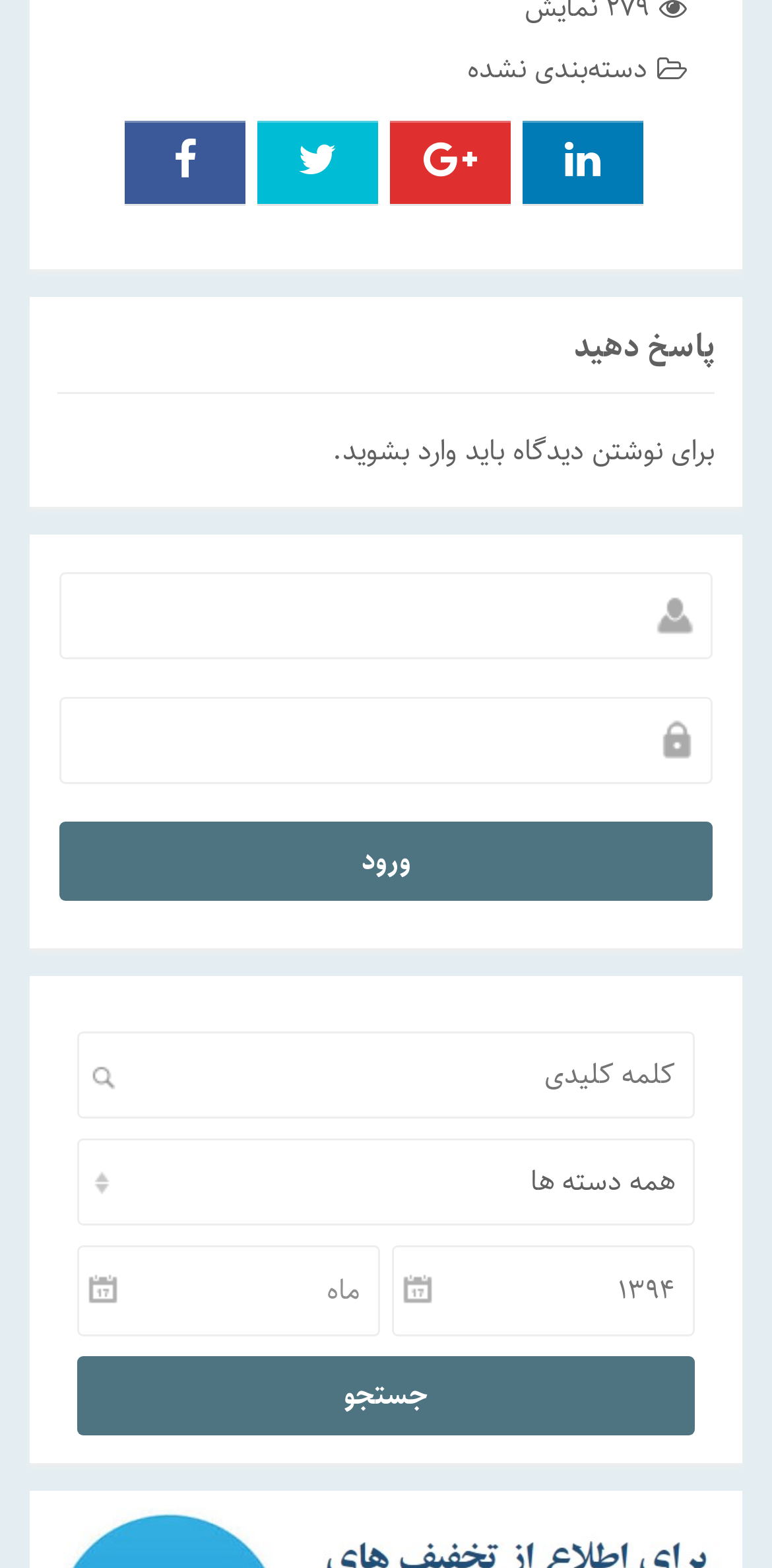From the webpage screenshot, identify the region described by Jules Massenet. Provide the bounding box coordinates as (top-left x, top-left y, bottom-right x, bottom-right y), with each value being a floating point number between 0 and 1.

None